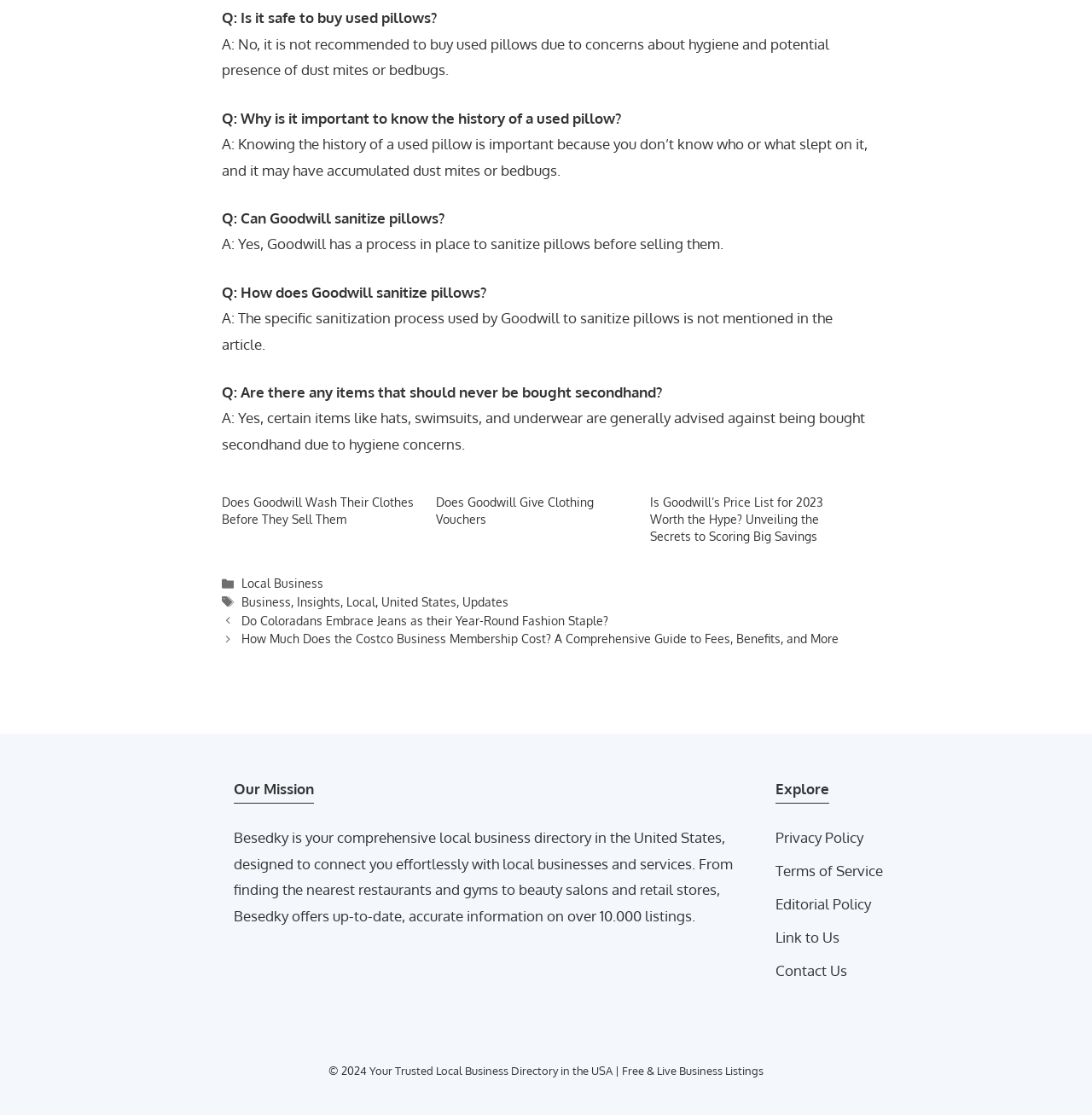Please specify the bounding box coordinates of the area that should be clicked to accomplish the following instruction: "Explore local businesses". The coordinates should consist of four float numbers between 0 and 1, i.e., [left, top, right, bottom].

[0.71, 0.699, 0.759, 0.715]